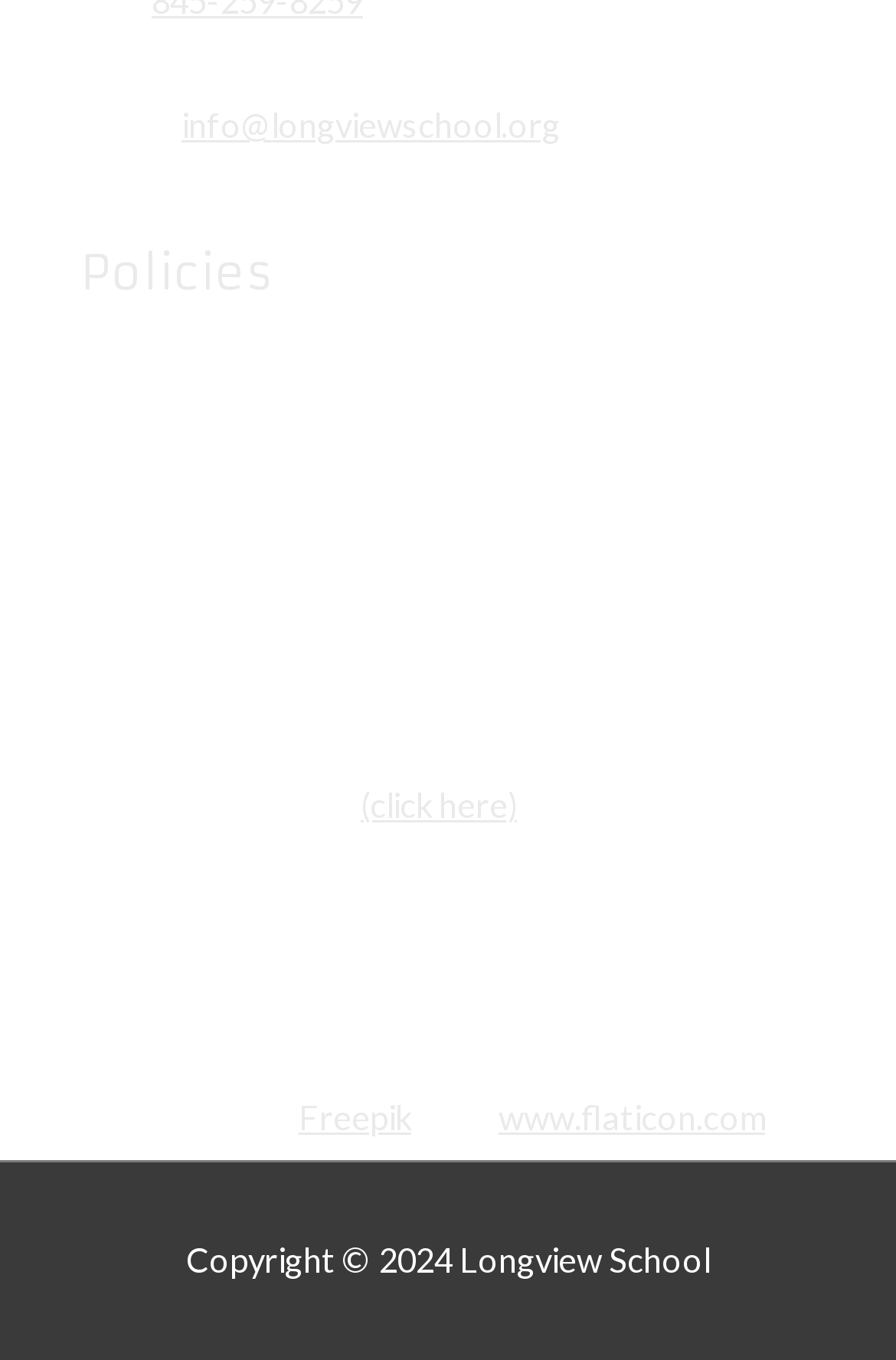What is the email address of Longview School?
Look at the image and respond with a one-word or short-phrase answer.

info@longviewschool.org